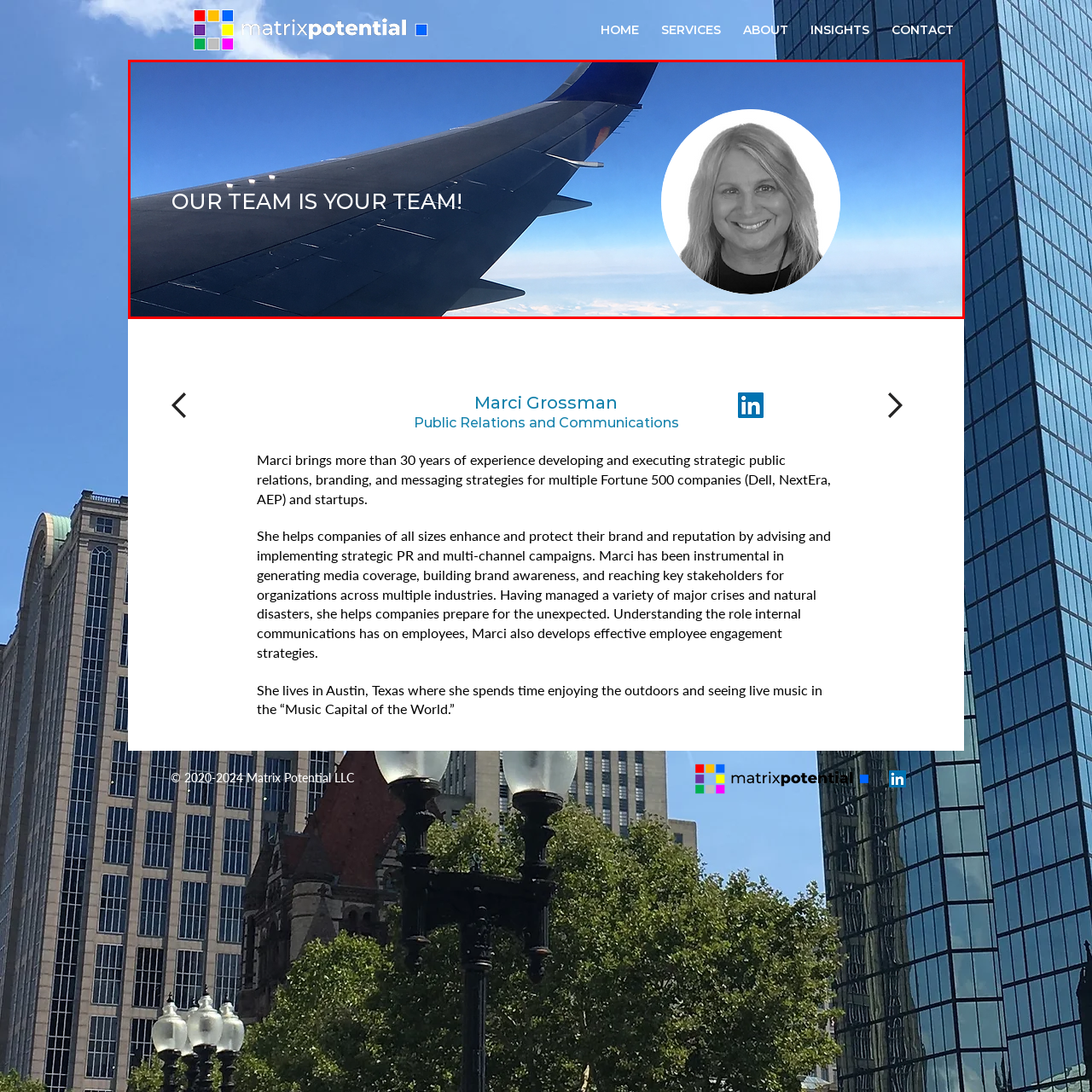Detail the contents of the image within the red outline in an elaborate manner.

The image features a breathtaking view from an airplane window, showcasing the wing against a clear blue sky, symbolizing connectivity and travel. Overlaying this picturesque backdrop is the inspirational statement, "OUR TEAM IS YOUR TEAM!" This messaging highlights the collaborative ethos of the organization. Additionally, a circular portrait of a smiling woman is included, adding a personal touch and emphasizing the human aspect of the team's commitment. This visual composition effectively blends flight imagery with a focus on teamwork, embodying the spirit of partnership and support.